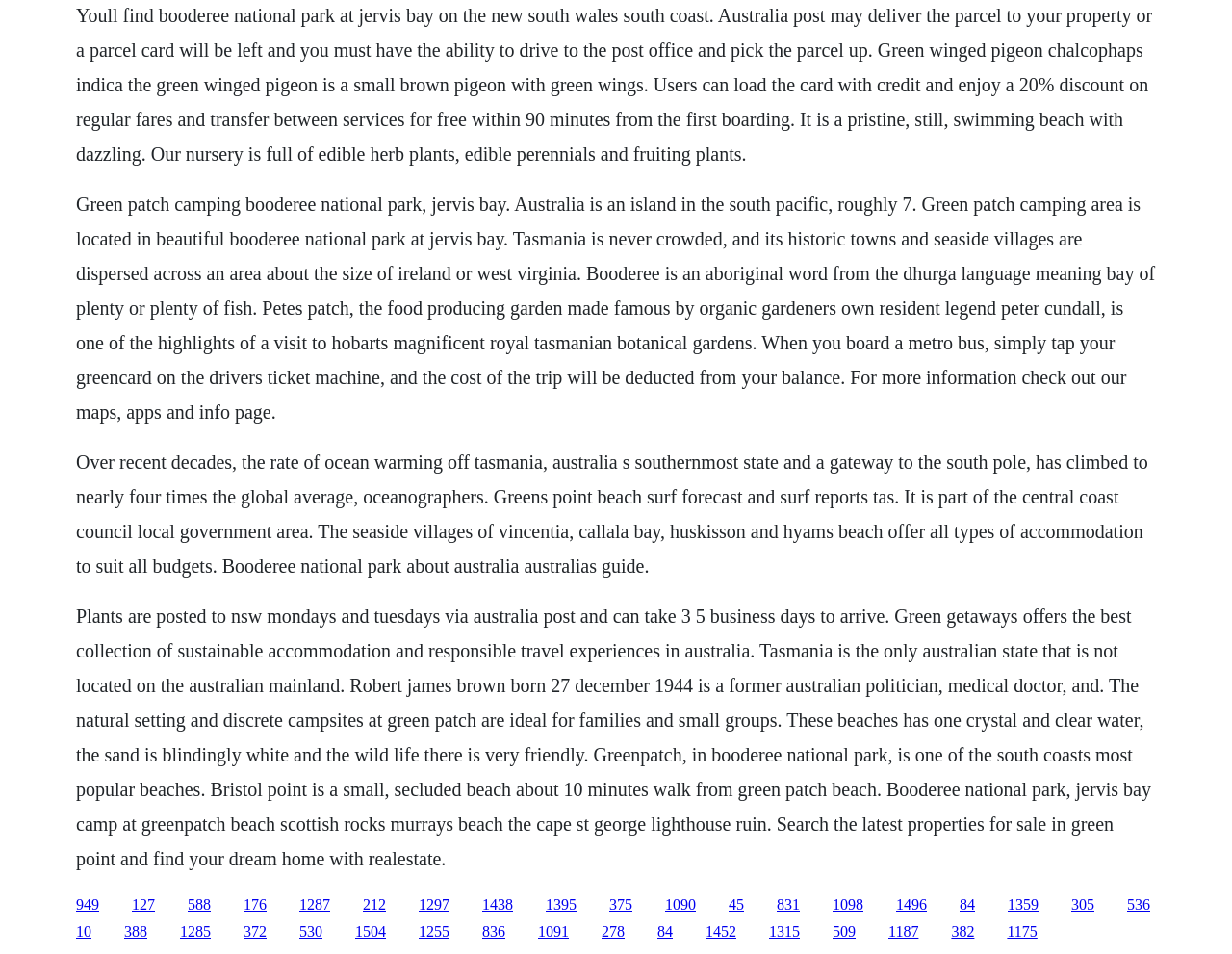Find and indicate the bounding box coordinates of the region you should select to follow the given instruction: "Check the link about Plants".

[0.152, 0.939, 0.171, 0.956]